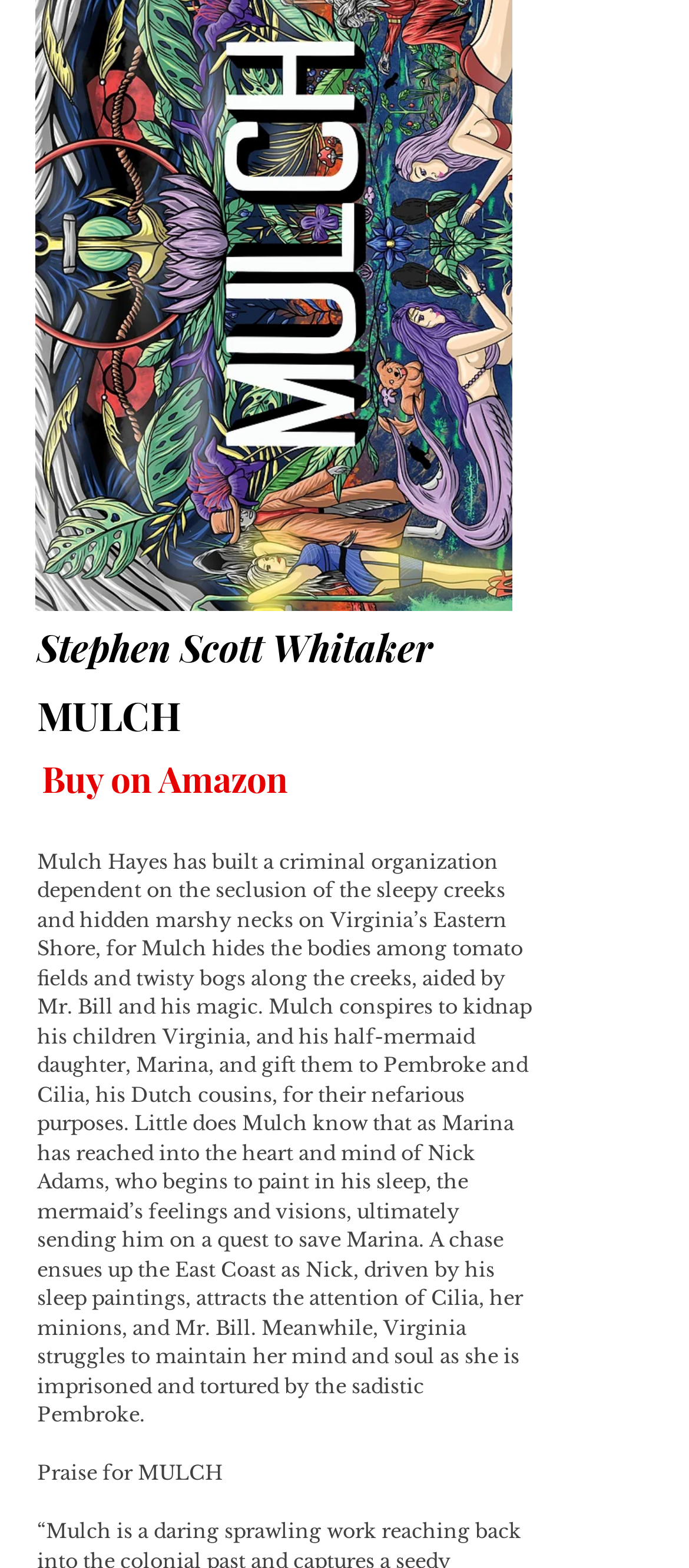Identify the bounding box for the described UI element: "Local News".

None